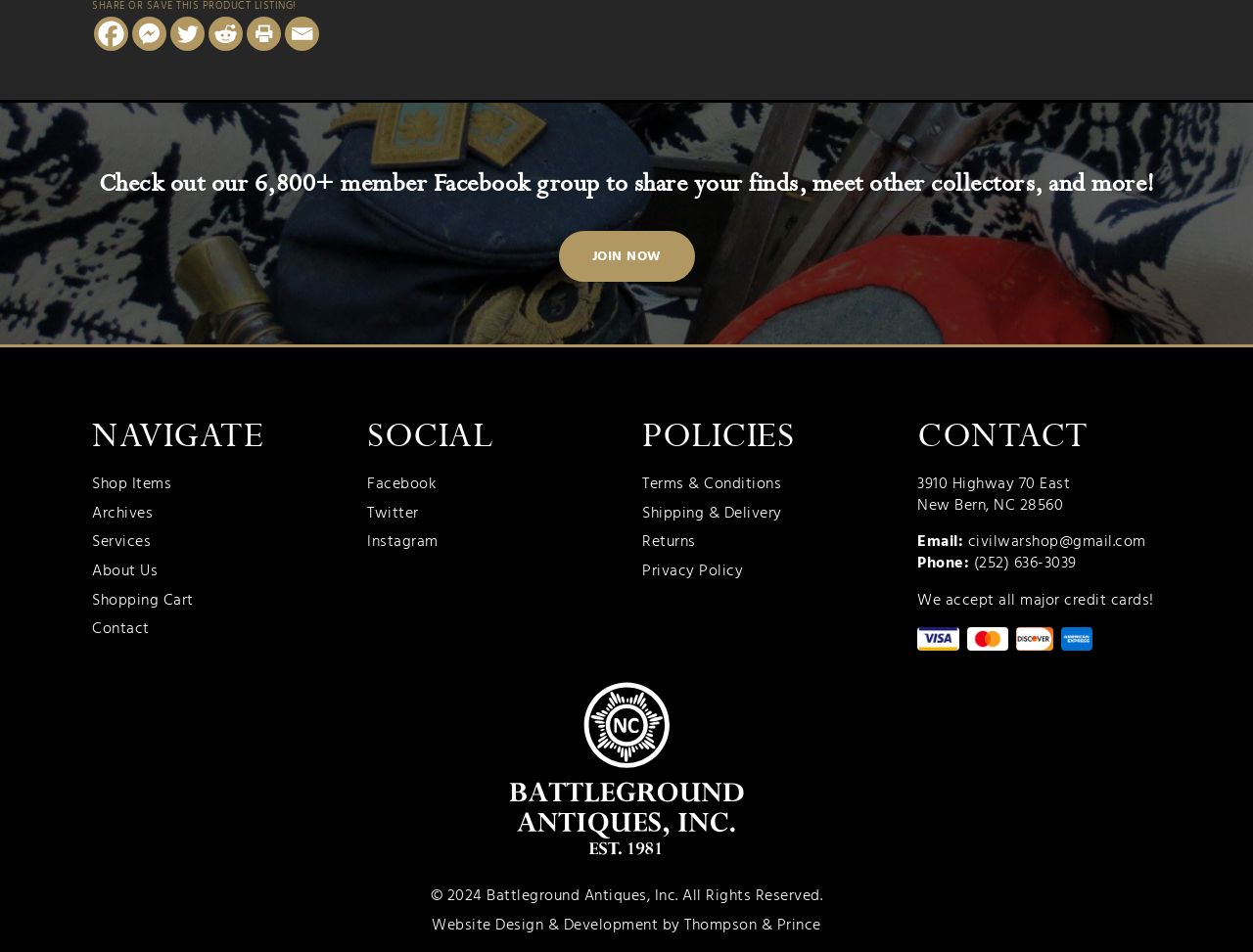Identify the bounding box for the UI element described as: "alt="Chicago Area Triathlon Coaching"". Ensure the coordinates are four float numbers between 0 and 1, formatted as [left, top, right, bottom].

None